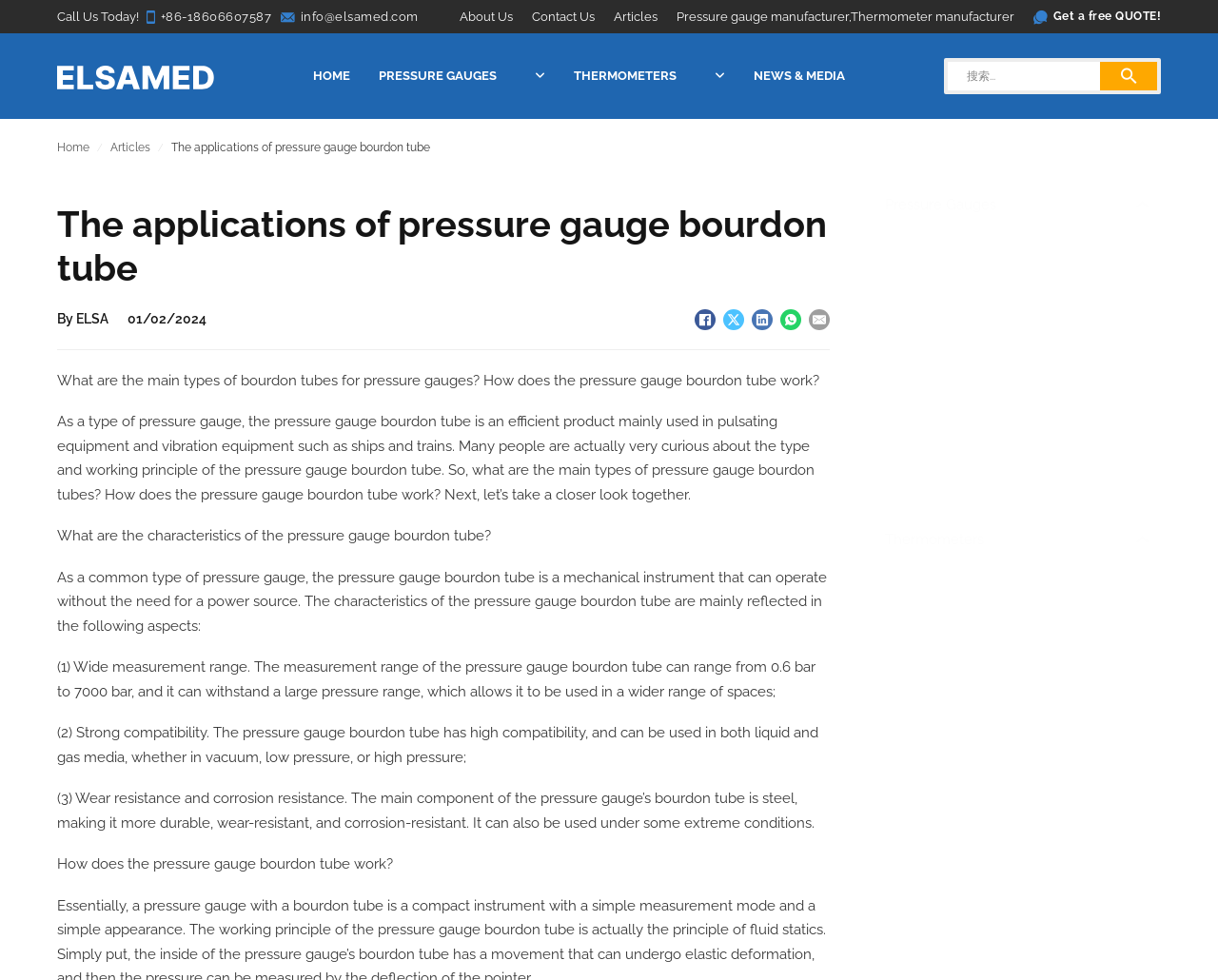Please pinpoint the bounding box coordinates for the region I should click to adhere to this instruction: "Go to 'PRESSURE GAUGES'".

[0.047, 0.067, 0.176, 0.092]